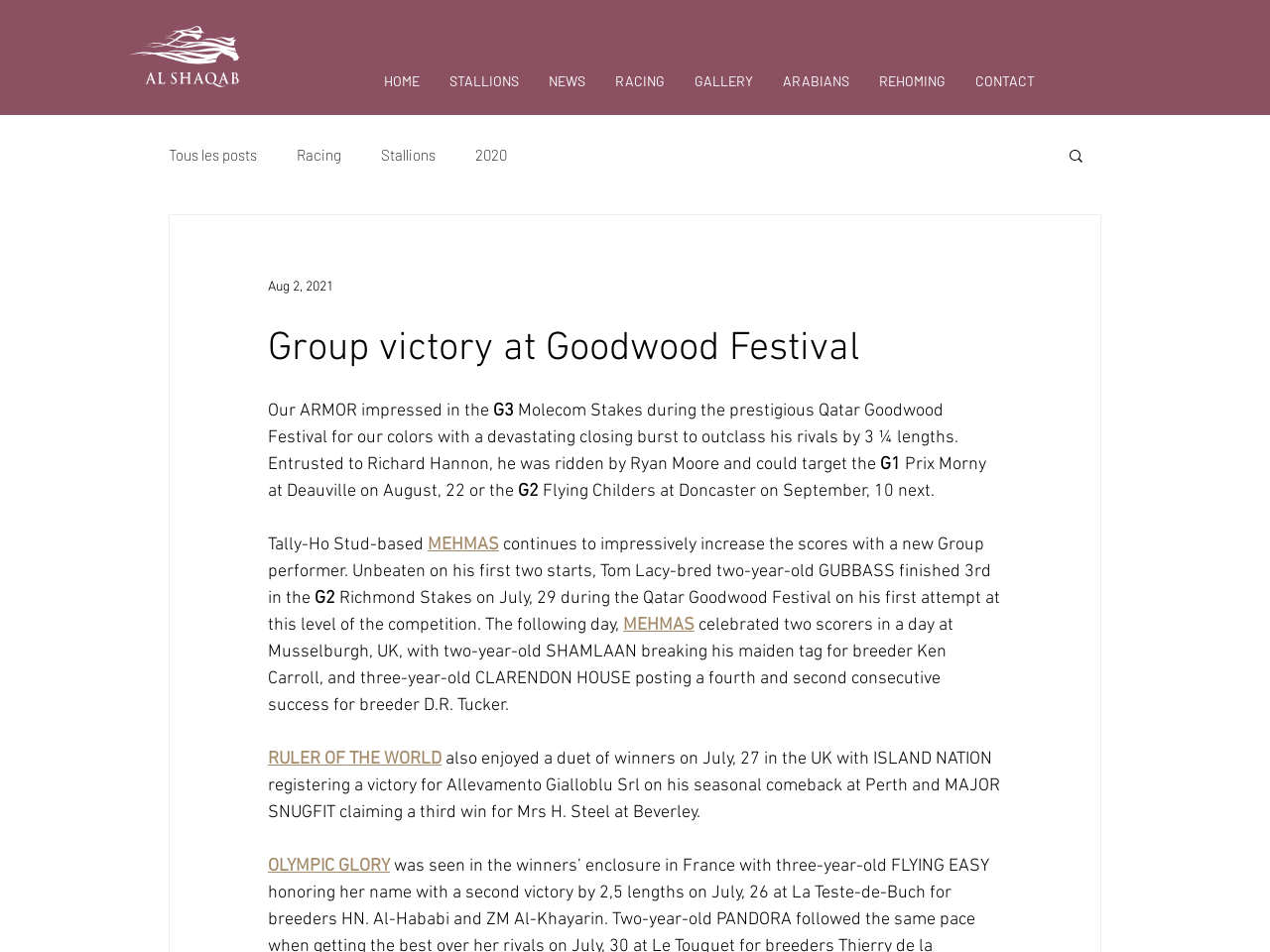What is the date mentioned in the article?
Craft a detailed and extensive response to the question.

I found the date 'Aug 2, 2021' mentioned in the article, which is located in the element with the text 'Aug 2, 2021'.